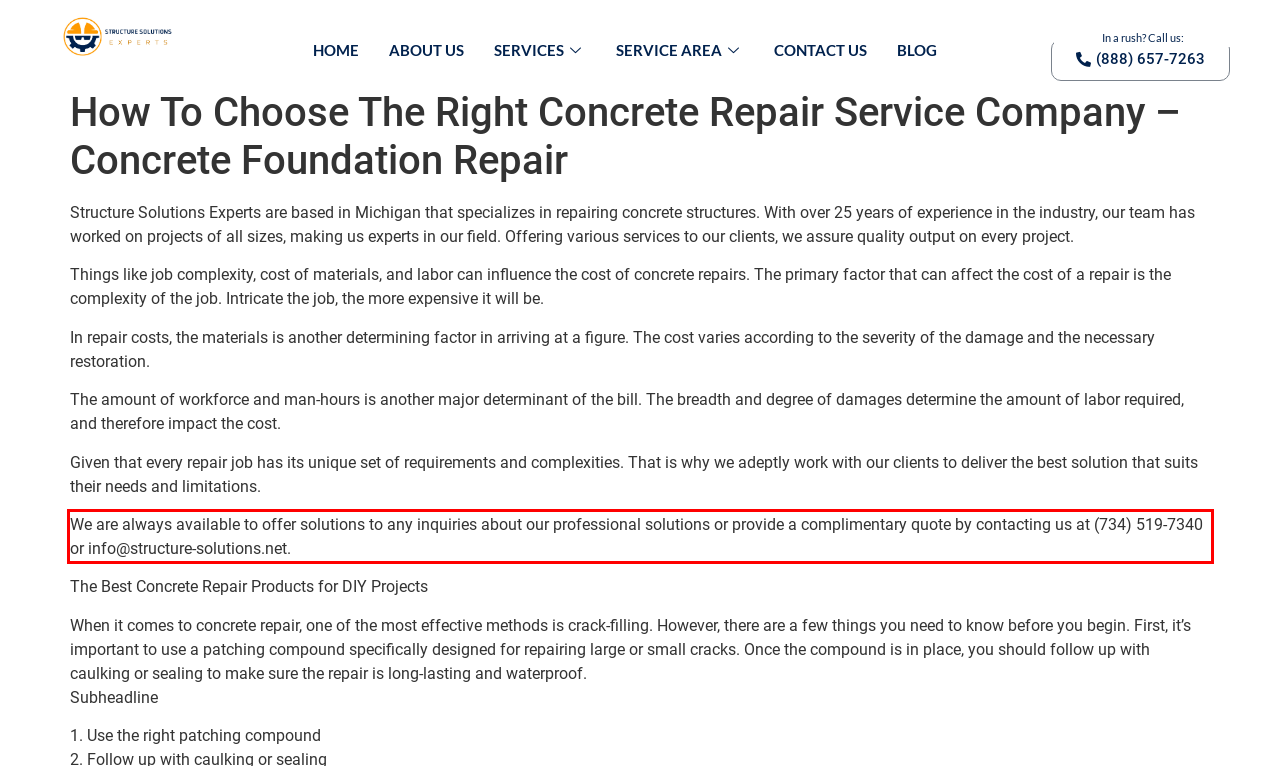Extract and provide the text found inside the red rectangle in the screenshot of the webpage.

We are always available to offer solutions to any inquiries about our professional solutions or provide a complimentary quote by contacting us at (734) 519-7340 or info@structure-solutions.net.